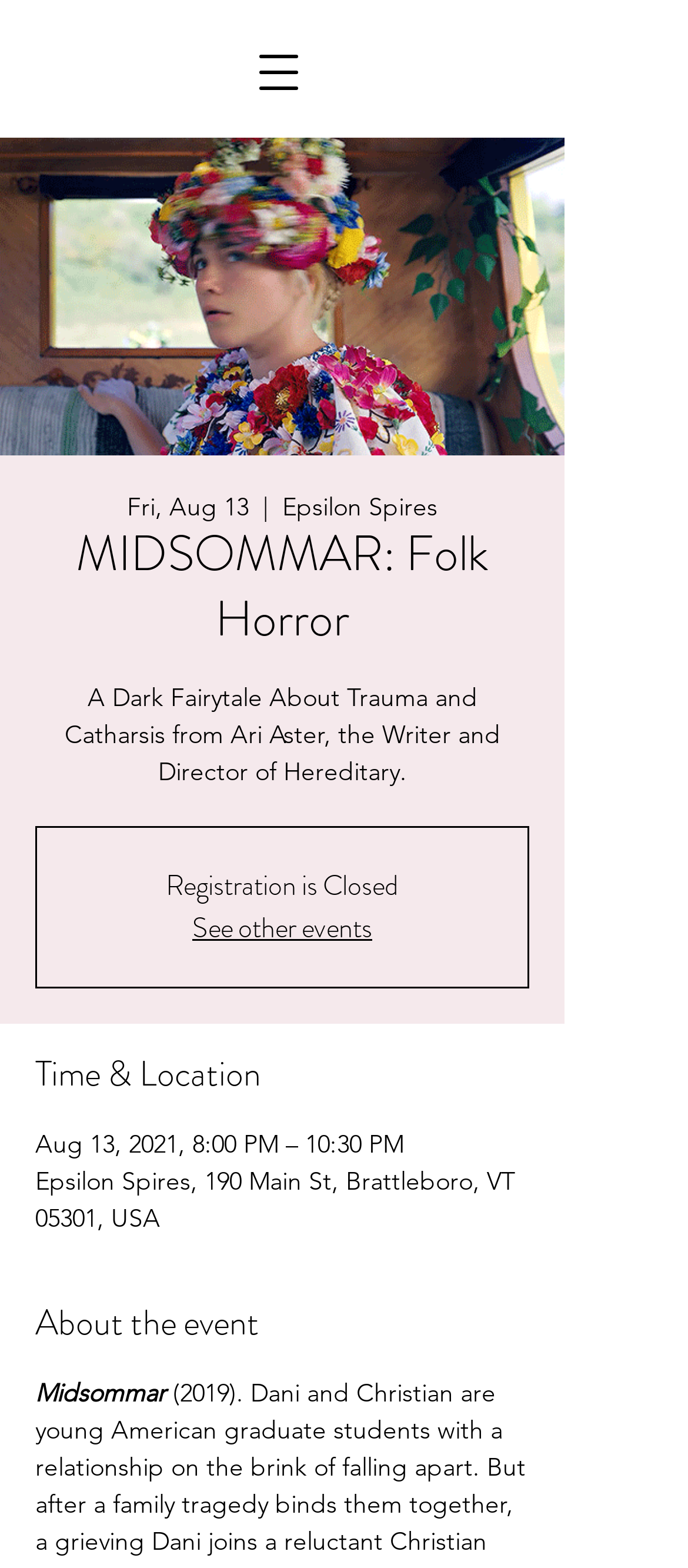Refer to the screenshot and give an in-depth answer to this question: What is the status of registration?

The status of registration is obtained from the static text element 'Registration is Closed' which is located above the 'See other events' link, indicating that registration for the event is no longer available.